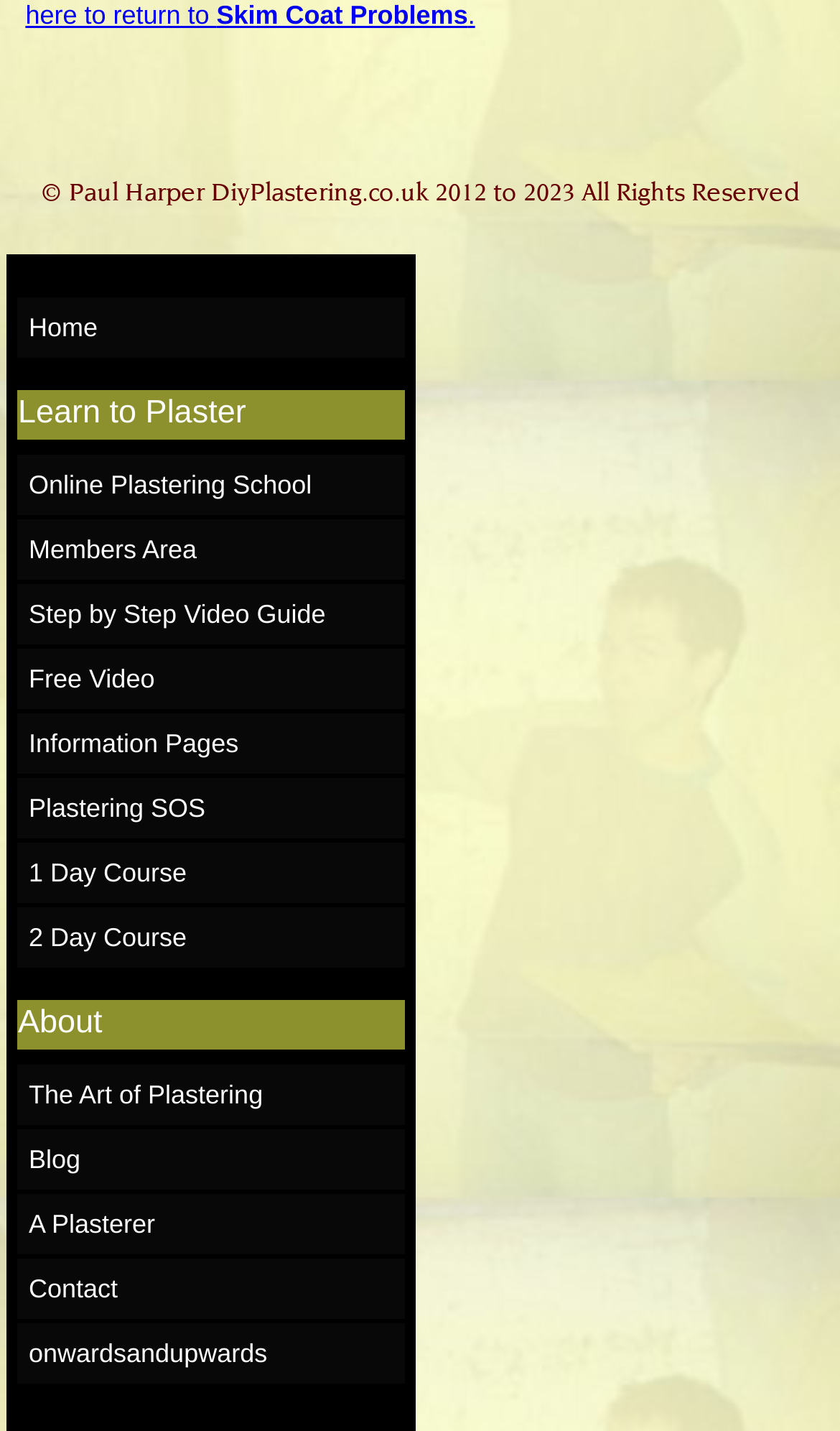Locate the bounding box coordinates of the element I should click to achieve the following instruction: "Check 'Plastering SOS'".

[0.021, 0.544, 0.483, 0.586]